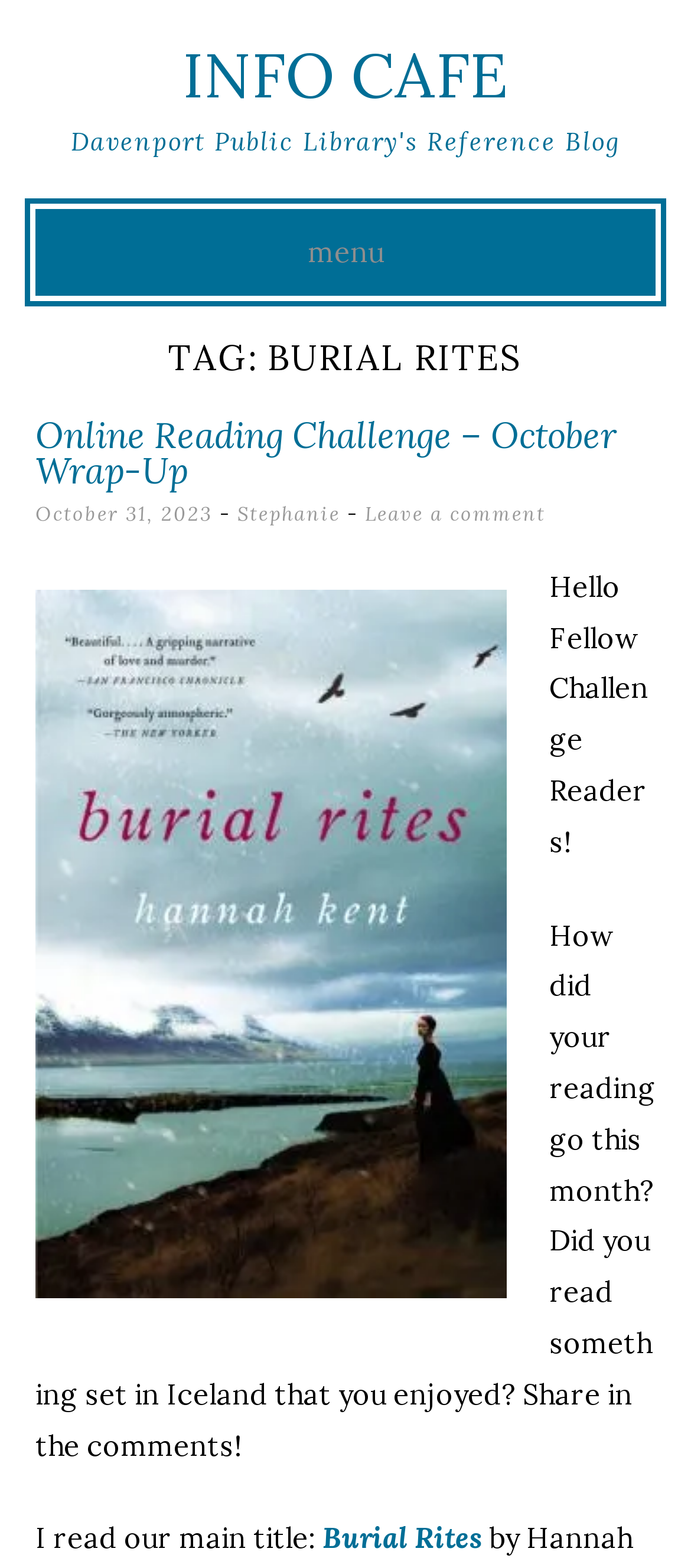What is the title of the blog post?
Refer to the image and offer an in-depth and detailed answer to the question.

I found the title of the blog post by looking at the heading element inside the HeaderAsNonLandmark element, which says 'Online Reading Challenge – October Wrap-Up'. This is likely the title of the blog post.